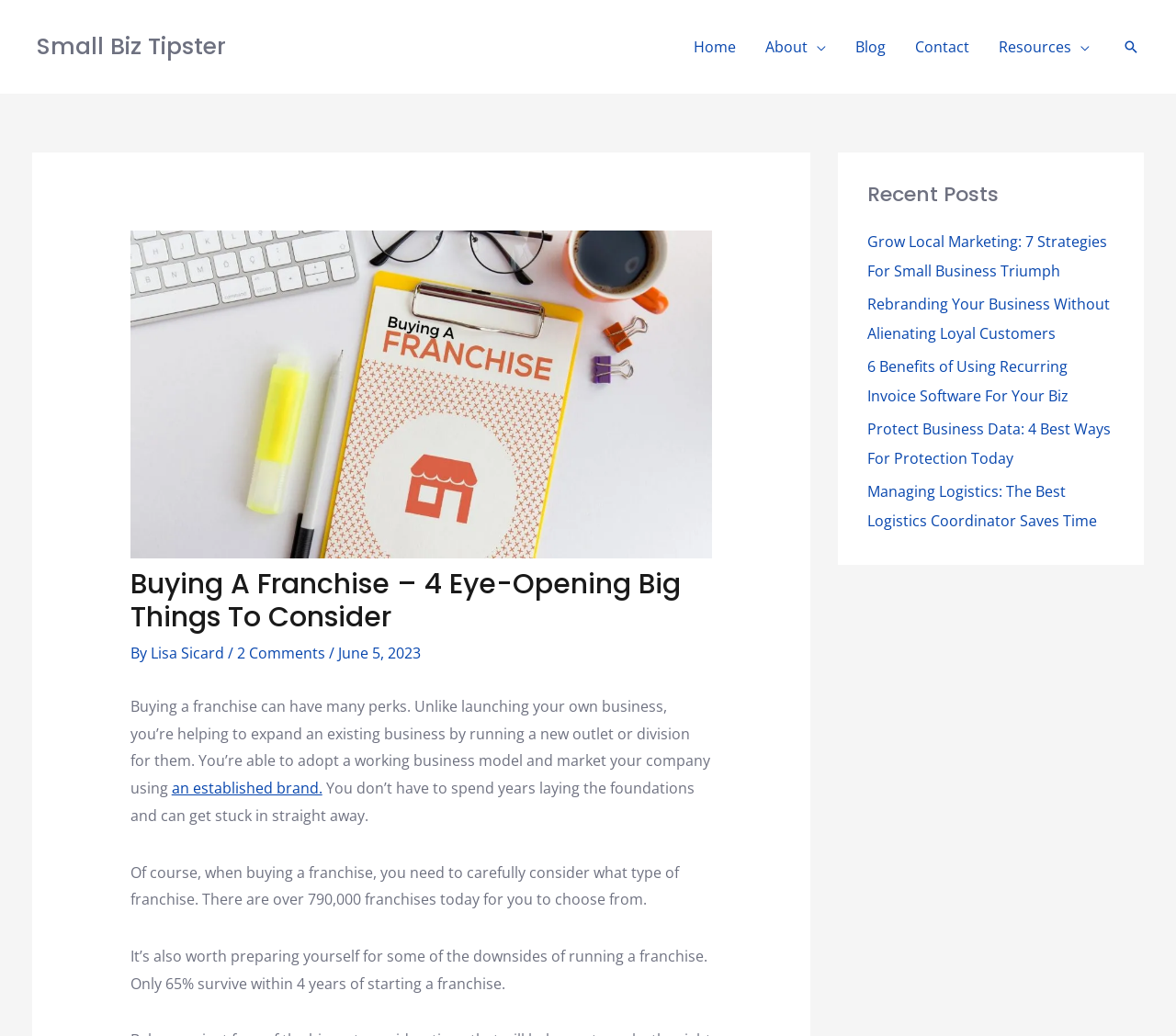Explain in detail what is displayed on the webpage.

The webpage is about buying a franchise, with a focus on tips and considerations for purchasing and running a franchise business. At the top left, there is a link to "Small Biz Tipster". Below it, a navigation menu with links to "Home", "About", "Blog", "Contact", and "Resources" is situated. The "About" and "Resources" links have dropdown menus. On the top right, there is a search icon link.

The main content of the webpage is an article titled "Buying A Franchise – 4 Eye-Opening Big Things To Consider". The article has a heading, followed by the author's name, "Lisa Sicard", and the date "June 5, 2023". The article discusses the benefits of buying a franchise, such as adopting a working business model and marketing an established brand. It also mentions the importance of carefully considering the type of franchise to buy and preparing for potential downsides.

Below the article, there is a section titled "Recent Posts" with links to five recent articles, including "Grow Local Marketing: 7 Strategies For Small Business Triumph" and "Rebranding Your Business Without Alienating Loyal Customers".